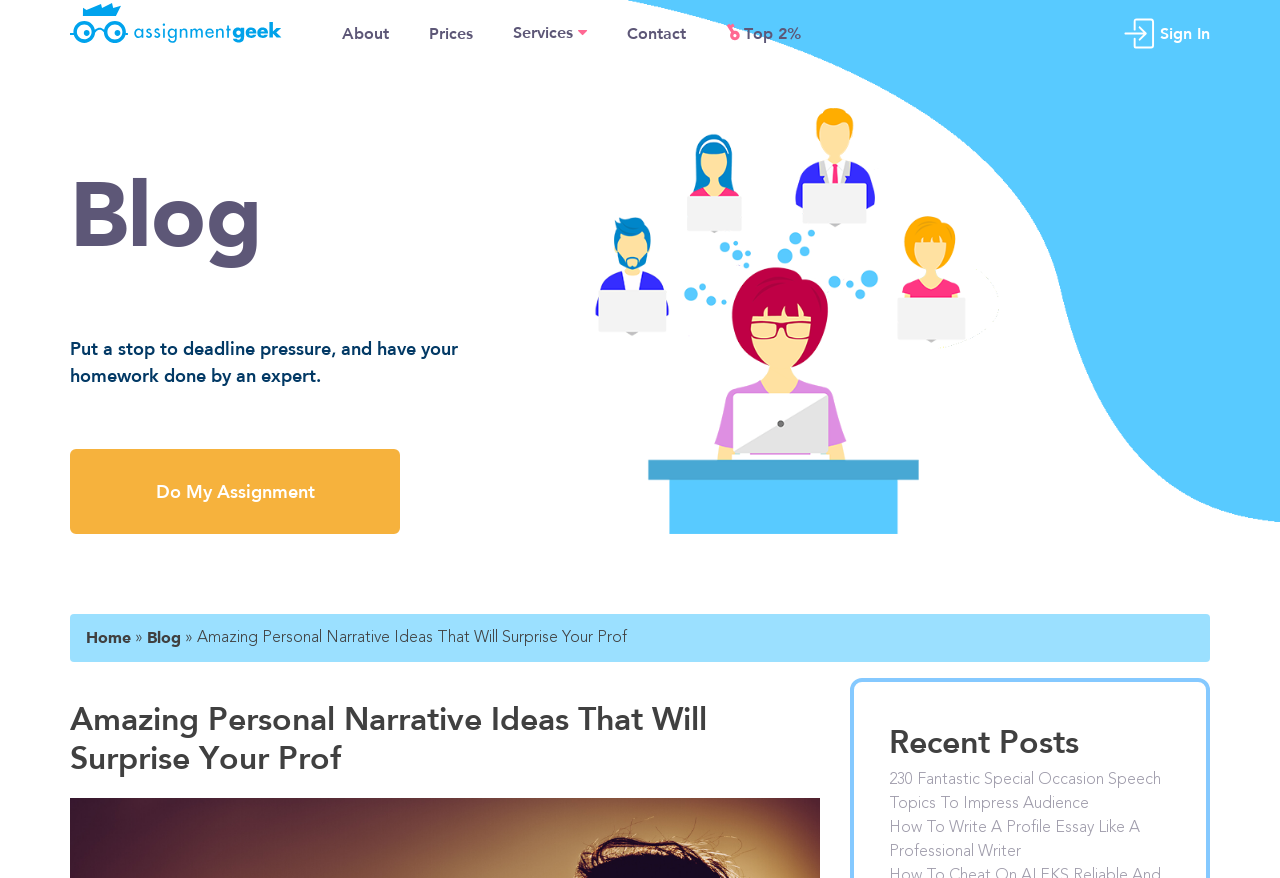Find the bounding box coordinates of the UI element according to this description: "About".

[0.267, 0.024, 0.304, 0.051]